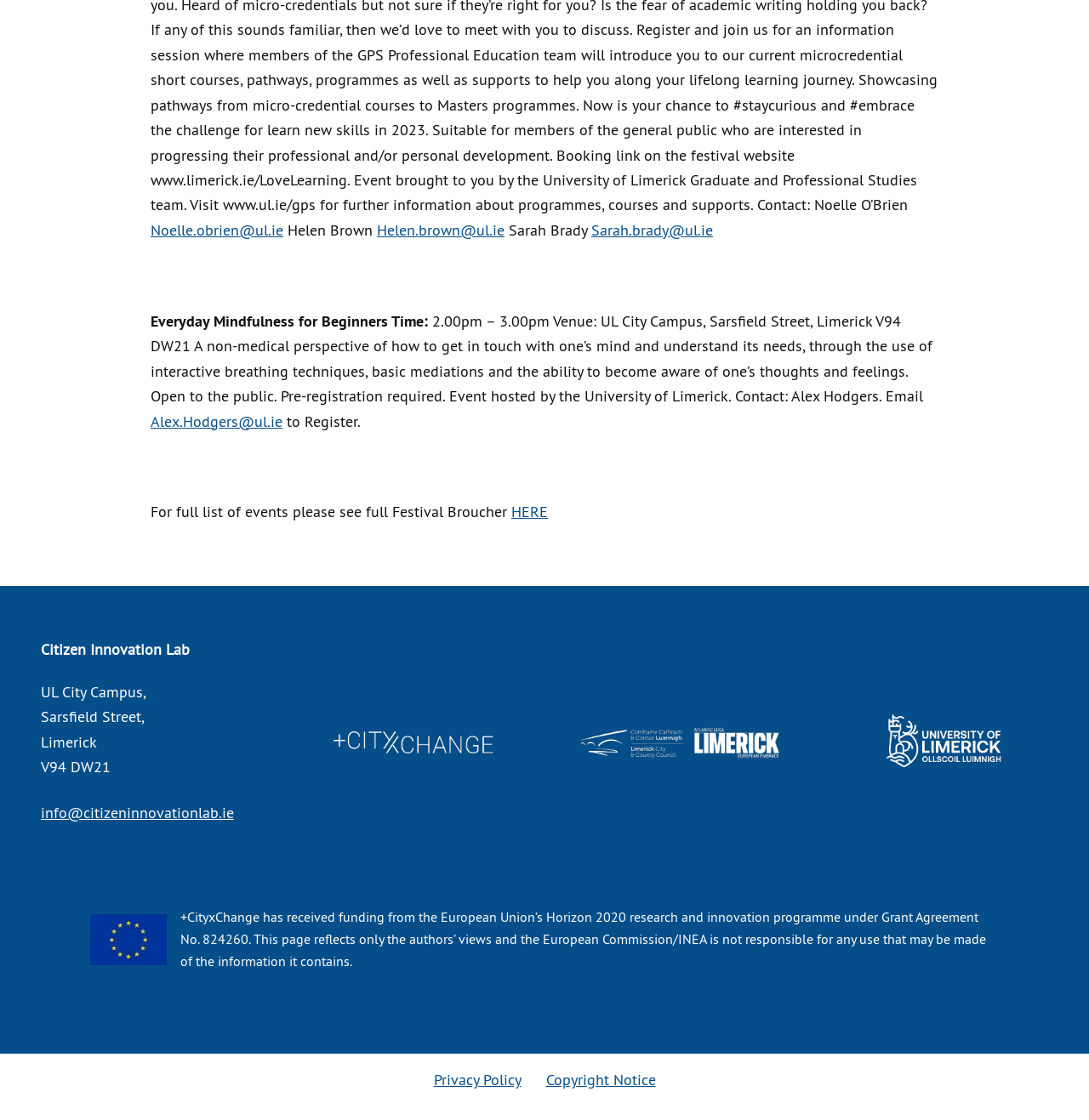Who is the contact person for the event?
Please analyze the image and answer the question with as much detail as possible.

I found the contact person by reading the text description of the event 'Everyday Mindfulness for Beginners' which mentions the contact person as 'Alex Hodgers'.